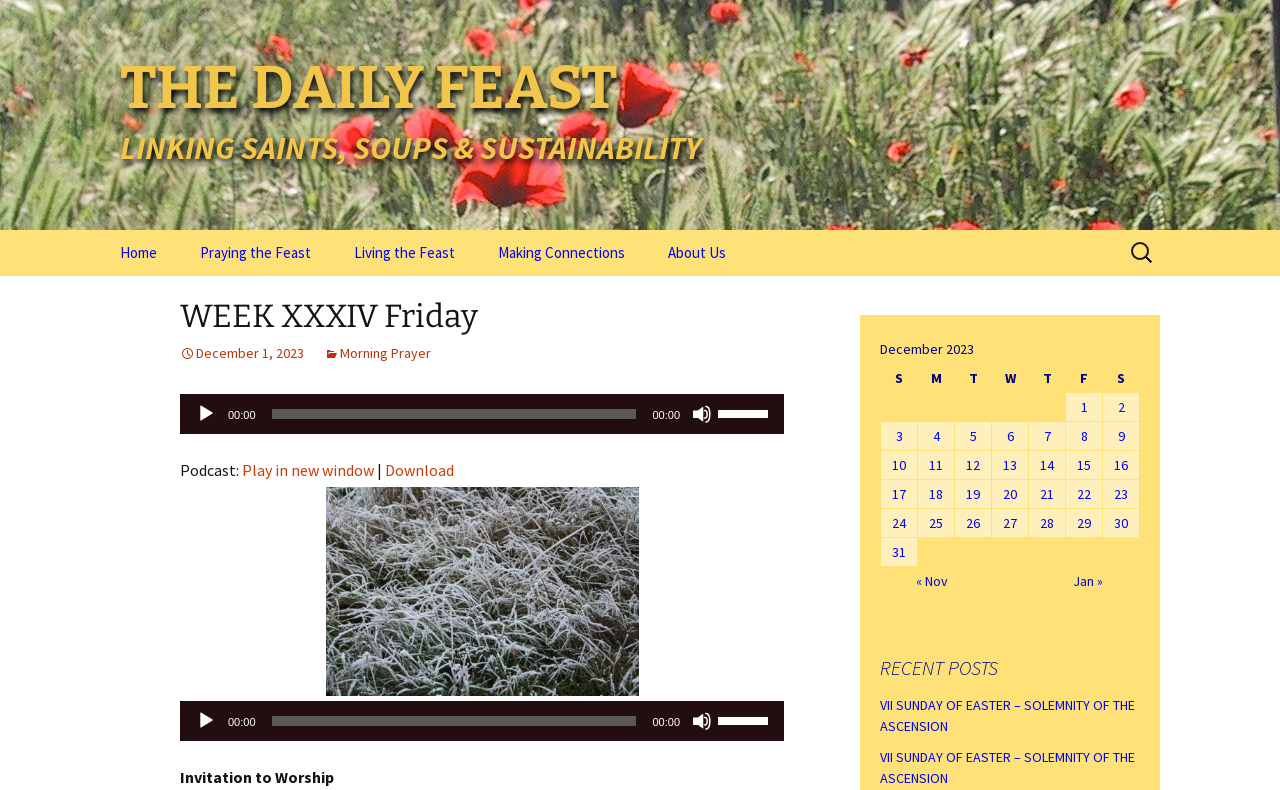Provide a brief response to the question below using a single word or phrase: 
How many columns are in the table?

7